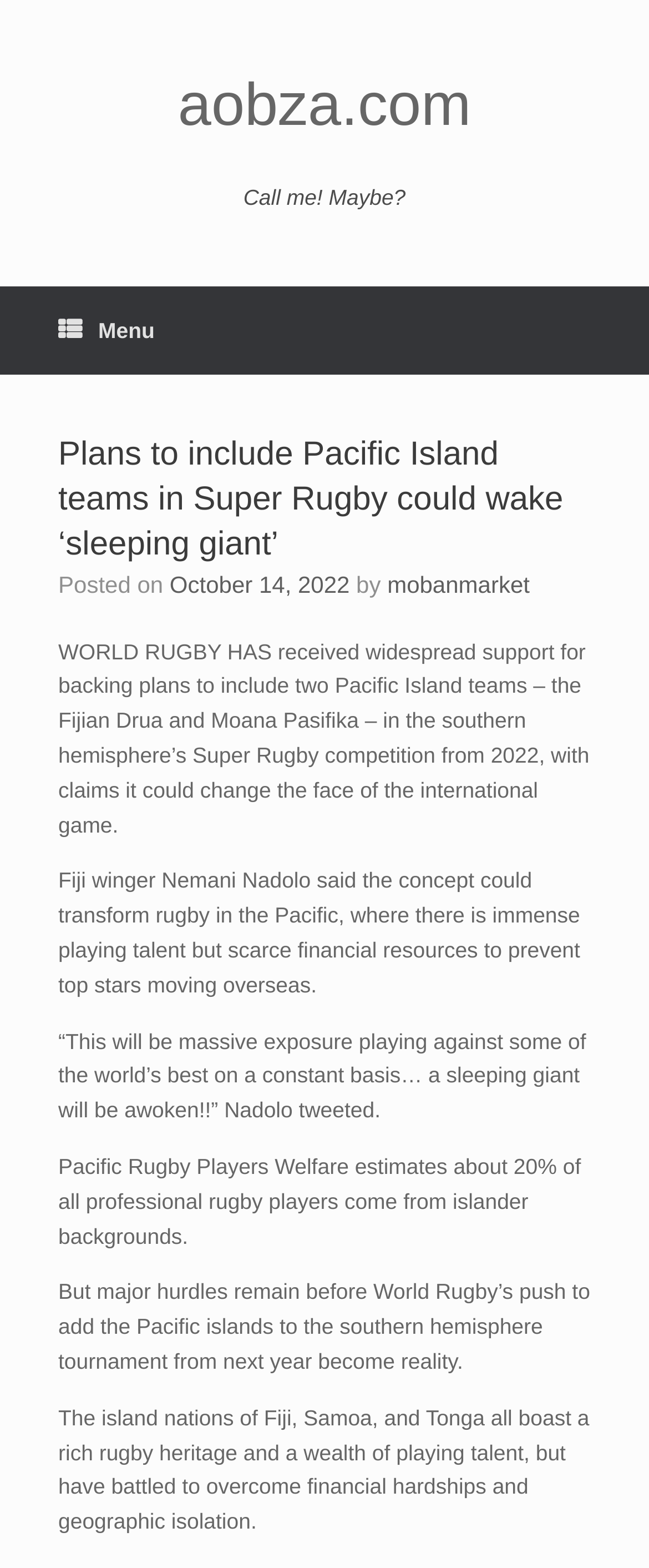Using the element description provided, determine the bounding box coordinates in the format (top-left x, top-left y, bottom-right x, bottom-right y). Ensure that all values are floating point numbers between 0 and 1. Element description: October 14, 2022

[0.261, 0.364, 0.539, 0.381]